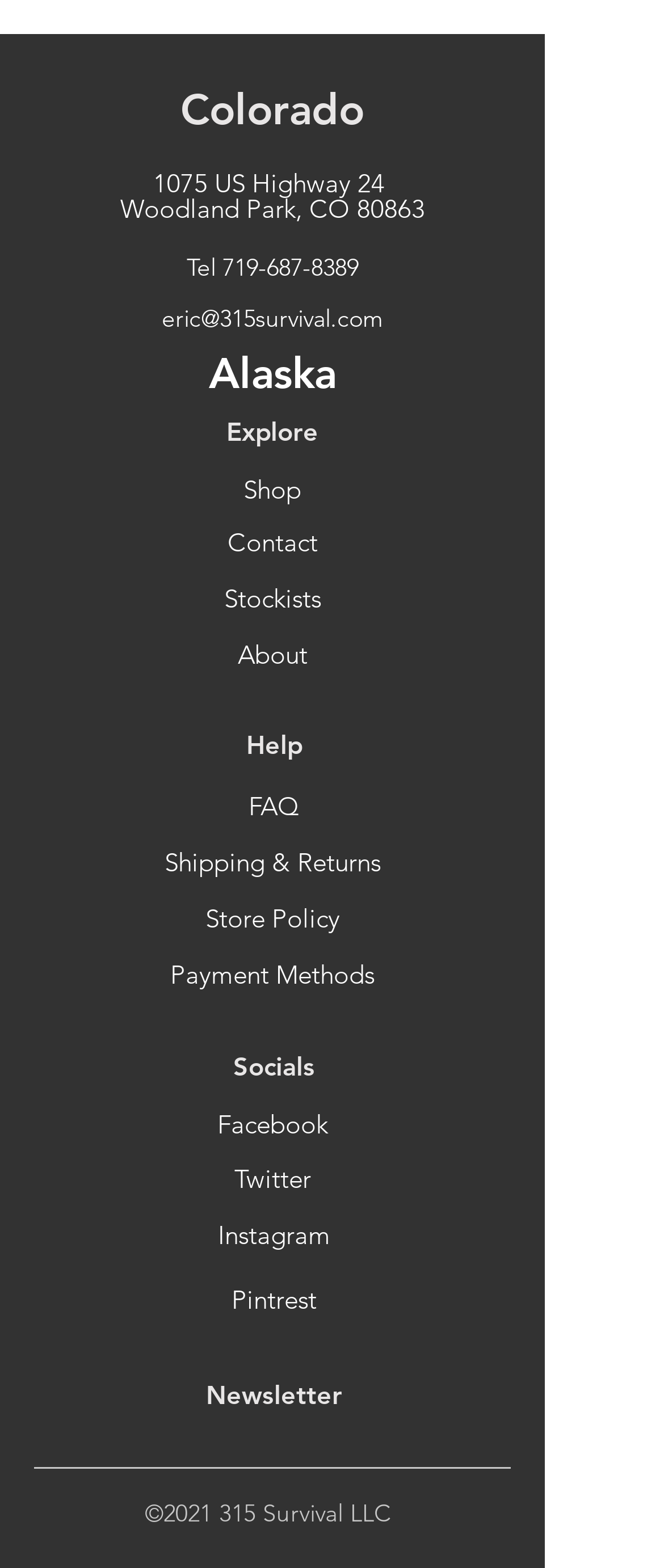What is the phone number of 315 Survival LLC?
Refer to the image and respond with a one-word or short-phrase answer.

719-687-8389